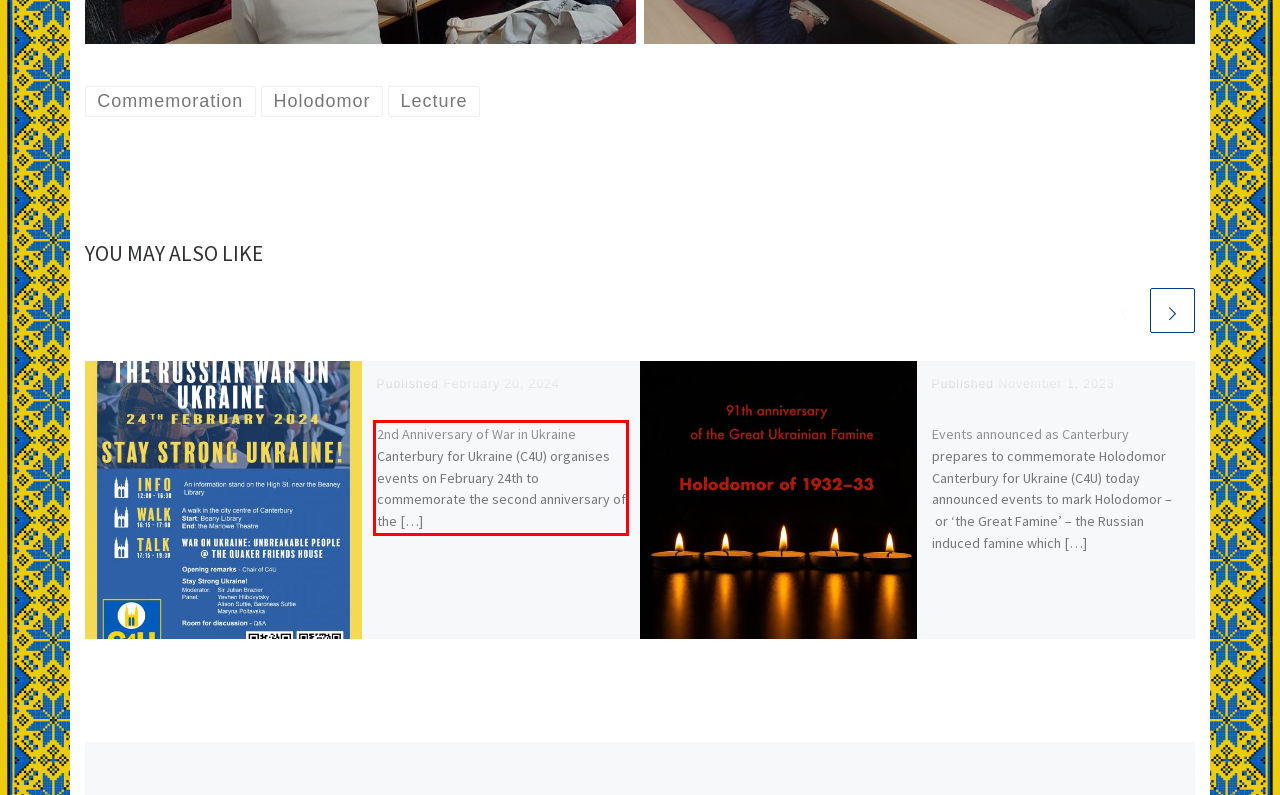Using the provided screenshot of a webpage, recognize and generate the text found within the red rectangle bounding box.

2nd Anniversary of War in Ukraine Canterbury for Ukraine (C4U) organises events on February 24th to commemorate the second anniversary of the […]